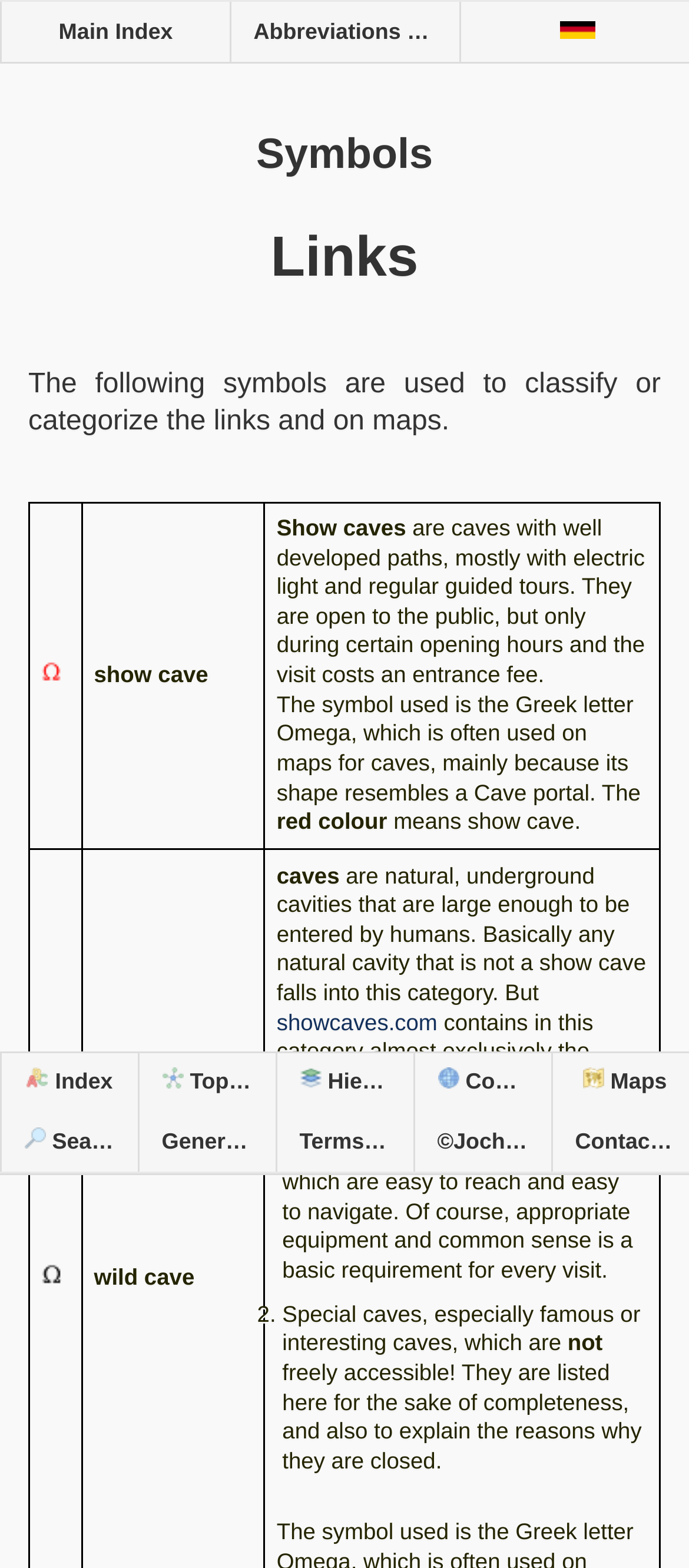How many links are there in the main navigation?
From the image, respond using a single word or phrase.

6